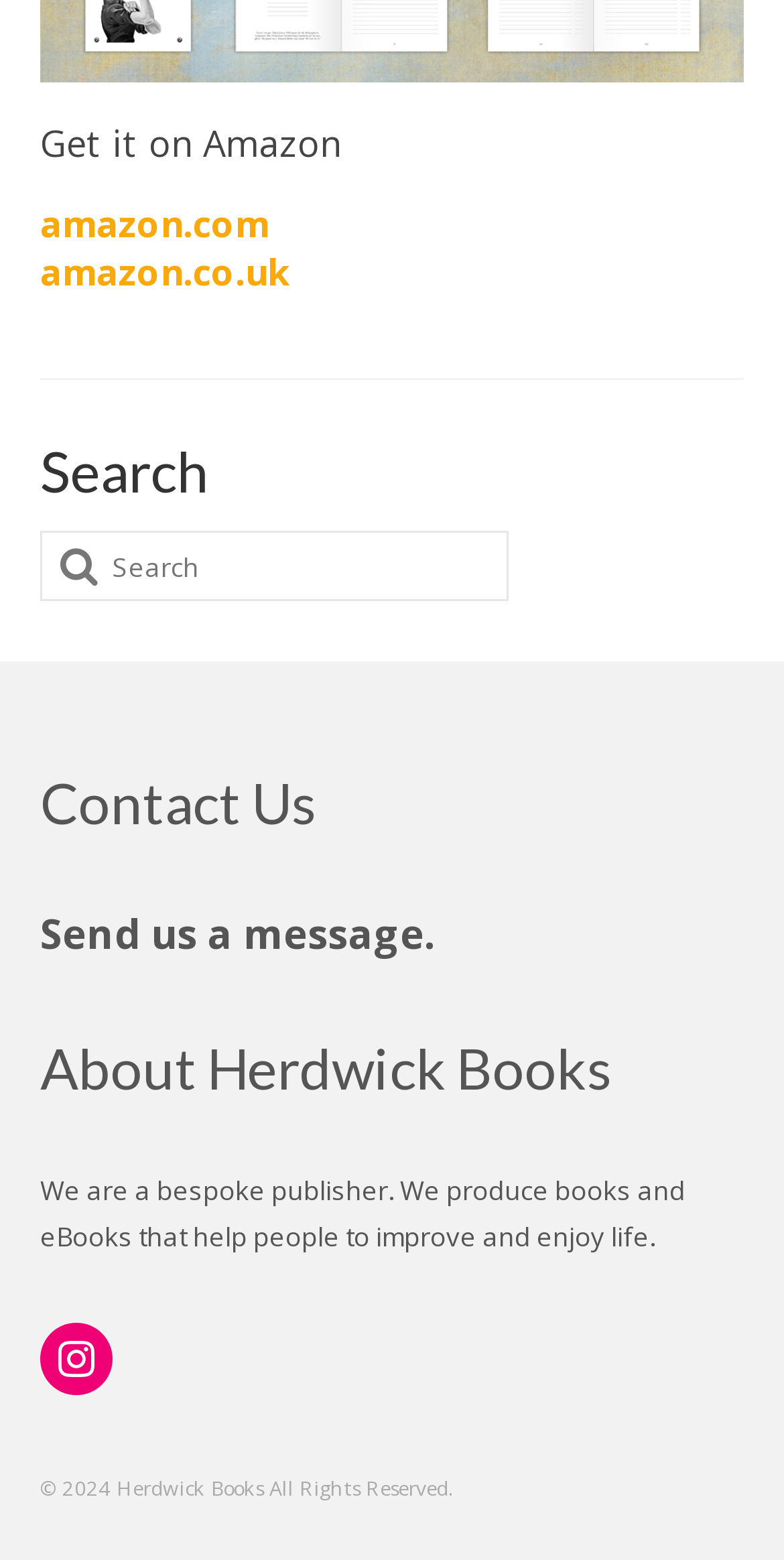Given the element description: "amazon.co.uk", predict the bounding box coordinates of this UI element. The coordinates must be four float numbers between 0 and 1, given as [left, top, right, bottom].

[0.051, 0.159, 0.369, 0.189]